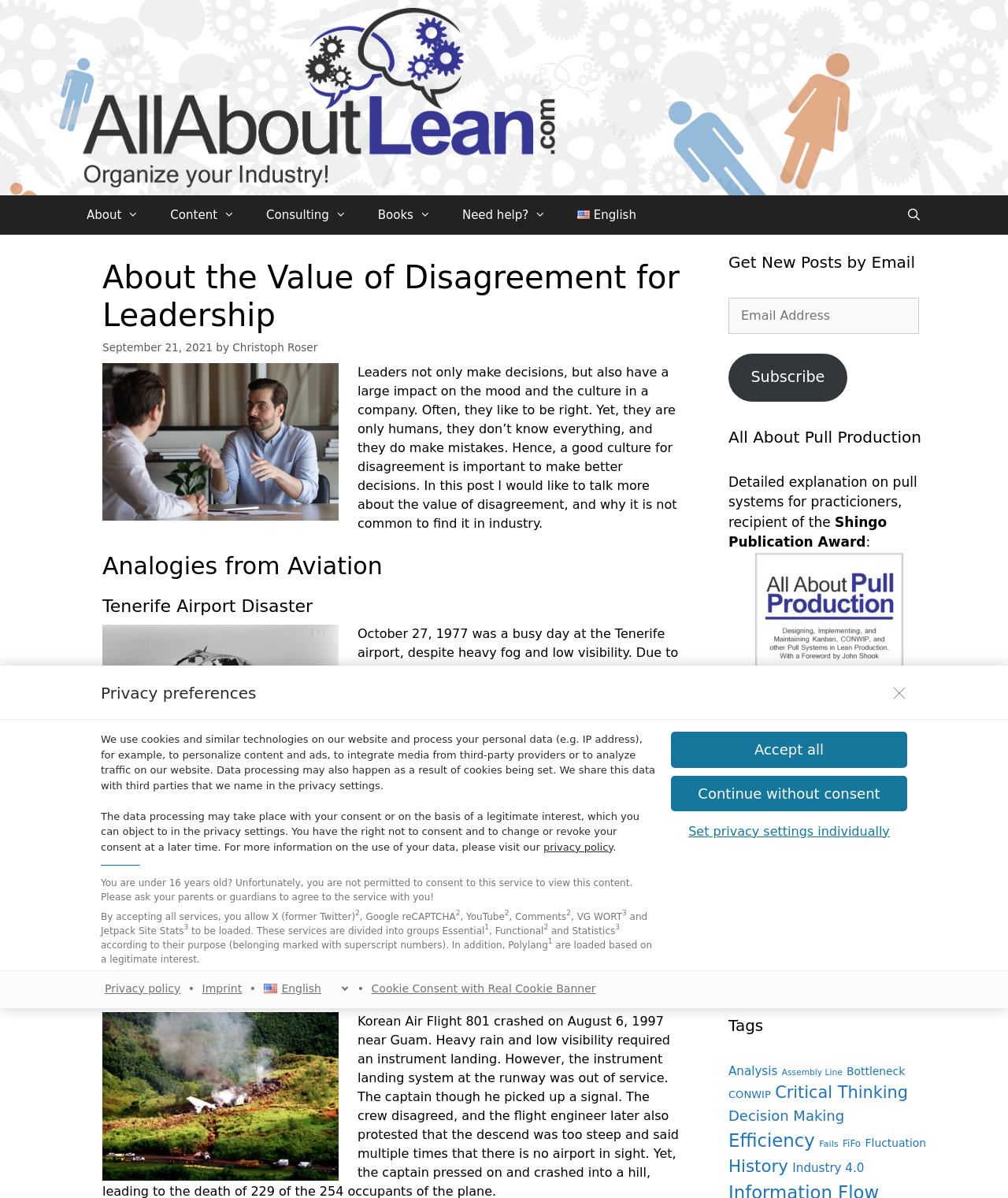How many items are in the 'Analysis' tag?
Refer to the image and provide a one-word or short phrase answer.

18 items